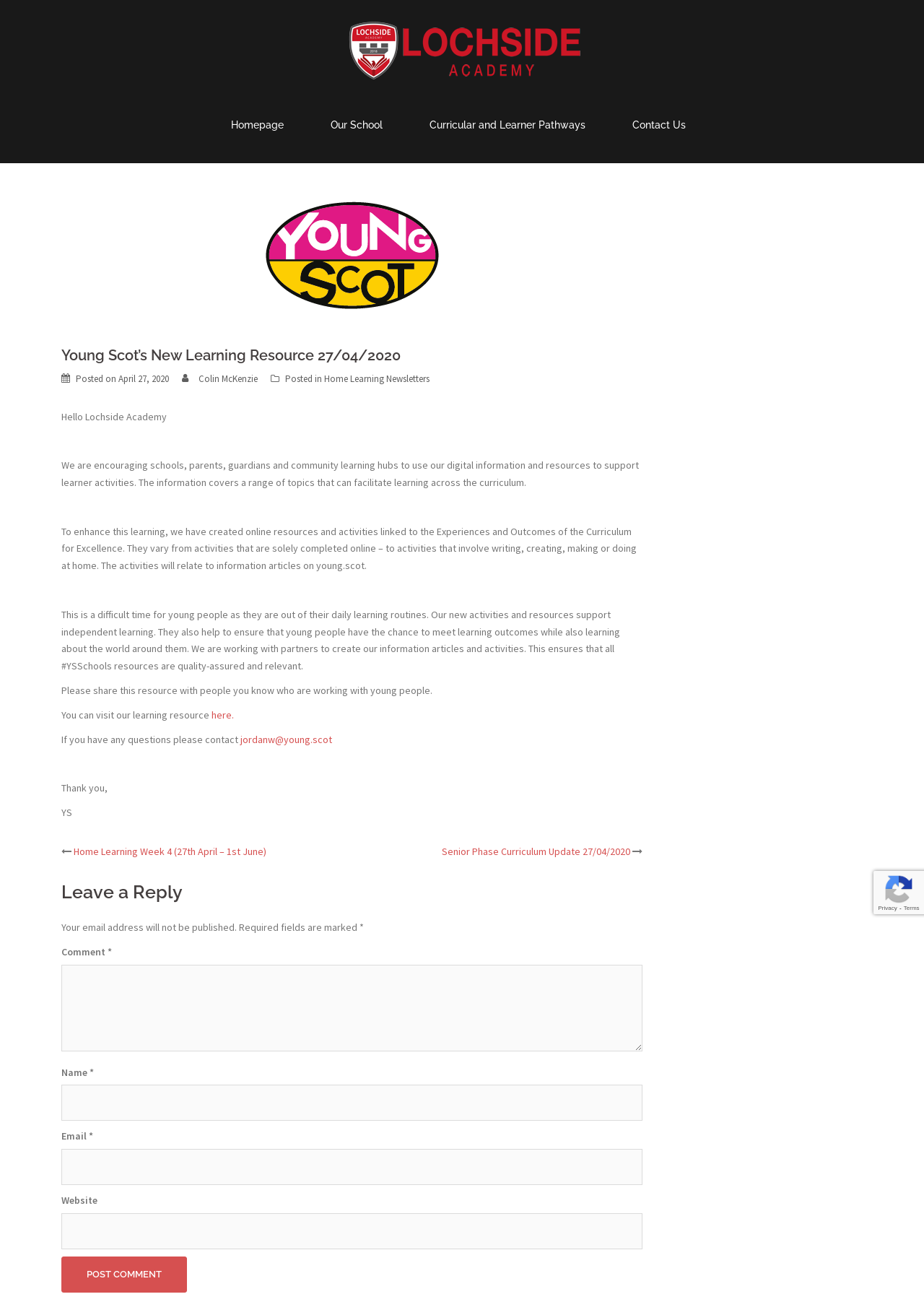What is the purpose of the online resources and activities?
Please respond to the question thoroughly and include all relevant details.

The purpose of the online resources and activities can be inferred from the text, which states that 'Our new activities and resources support independent learning. They also help to ensure that young people have the chance to meet learning outcomes while also learning about the world around them'.